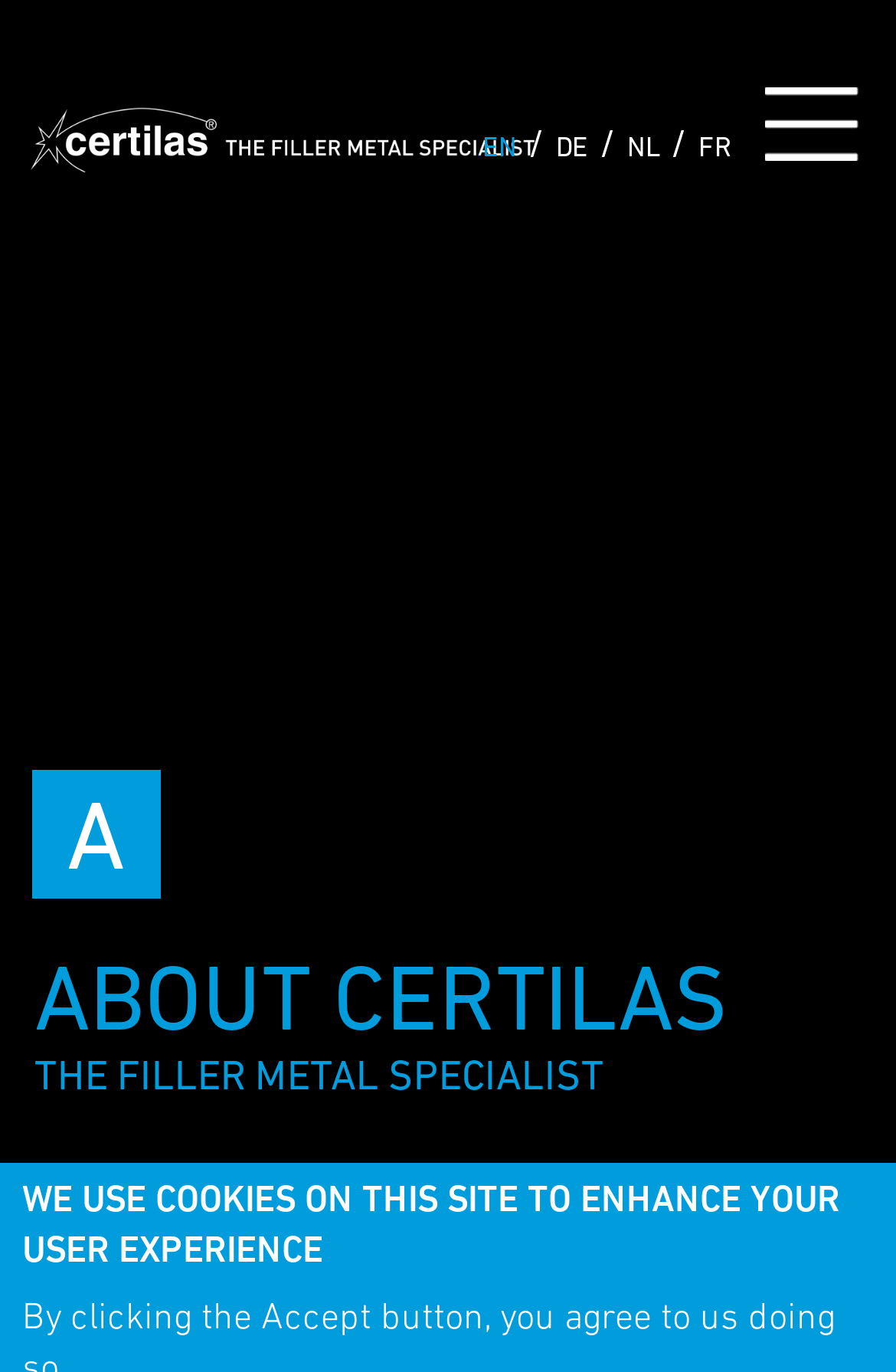What is the main category of Certilas?
Please answer the question with as much detail as possible using the screenshot.

The subtitle 'THE FILLER METAL SPECIALIST' suggests that Certilas specializes in filler metal, which is the main category of their business.